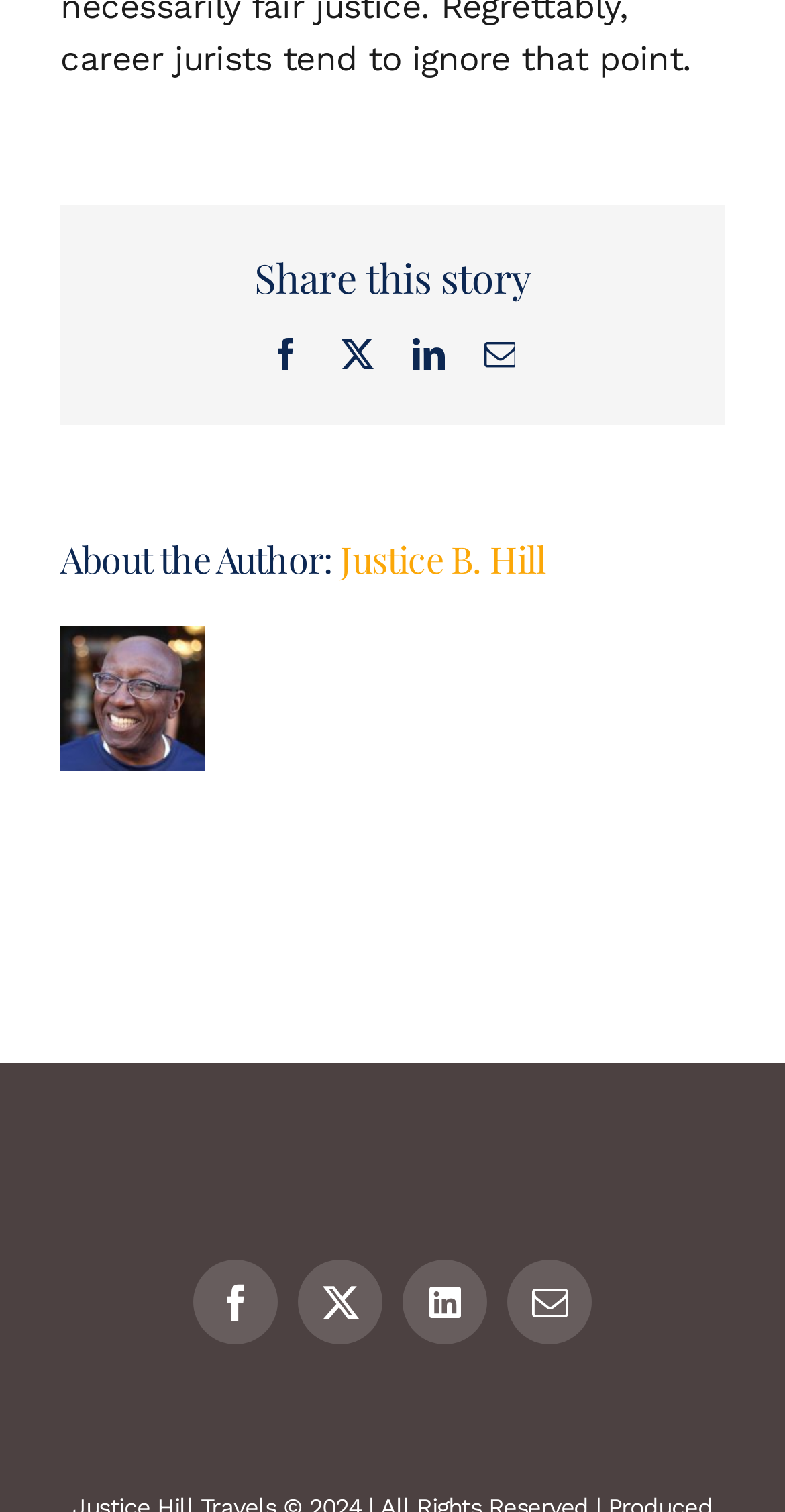Based on the element description: "Justice B. Hill", identify the bounding box coordinates for this UI element. The coordinates must be four float numbers between 0 and 1, listed as [left, top, right, bottom].

[0.434, 0.353, 0.695, 0.385]